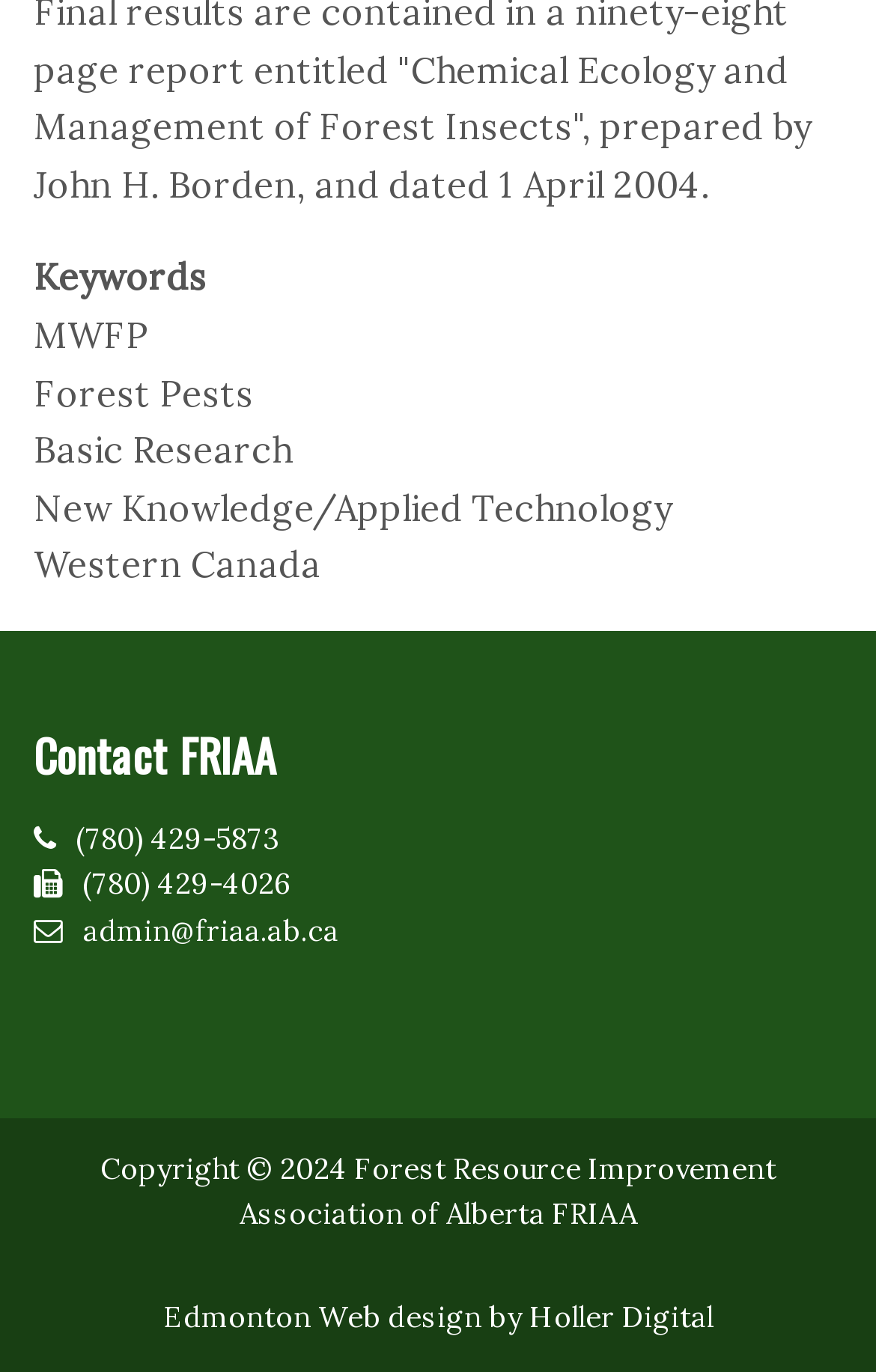What is the phone number for contact?
Using the image, answer in one word or phrase.

(780) 429-5873